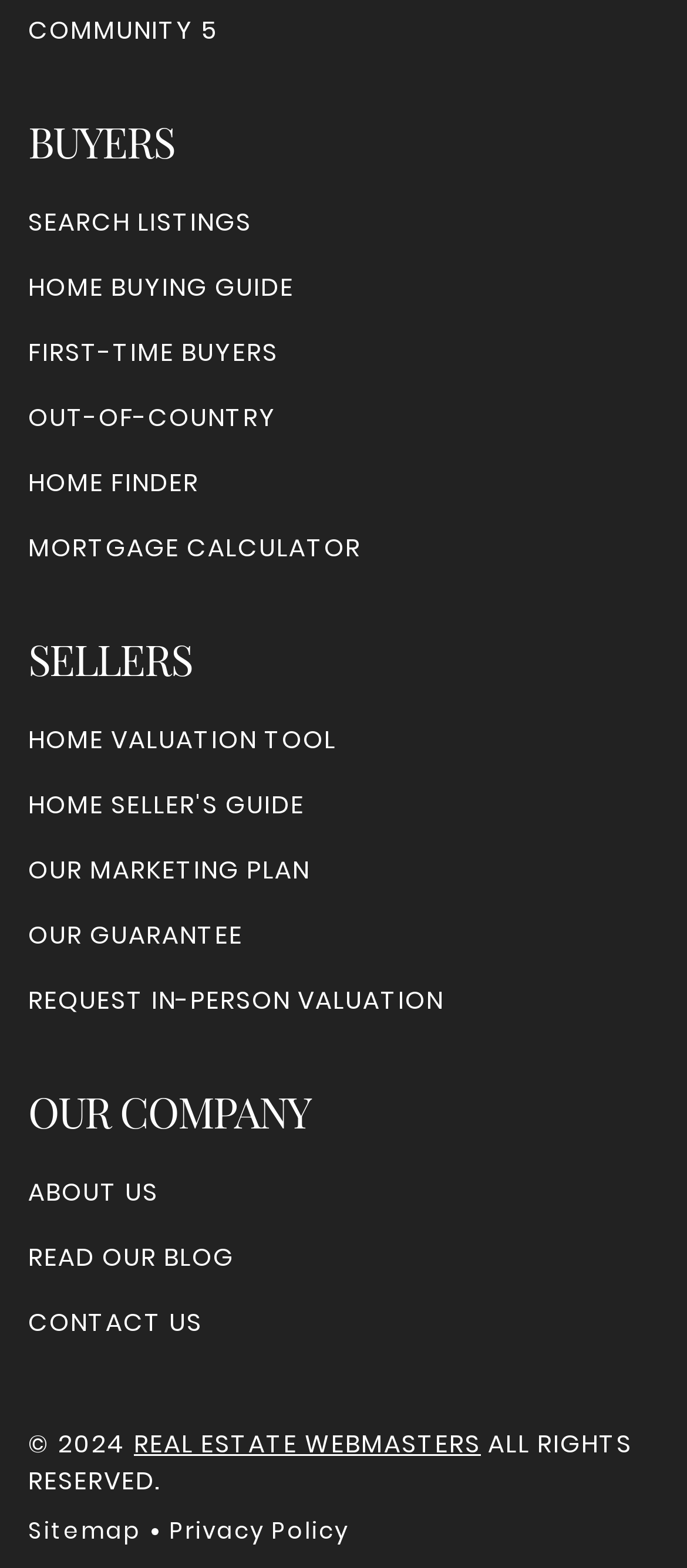Use a single word or phrase to respond to the question:
What is the copyright year?

2024